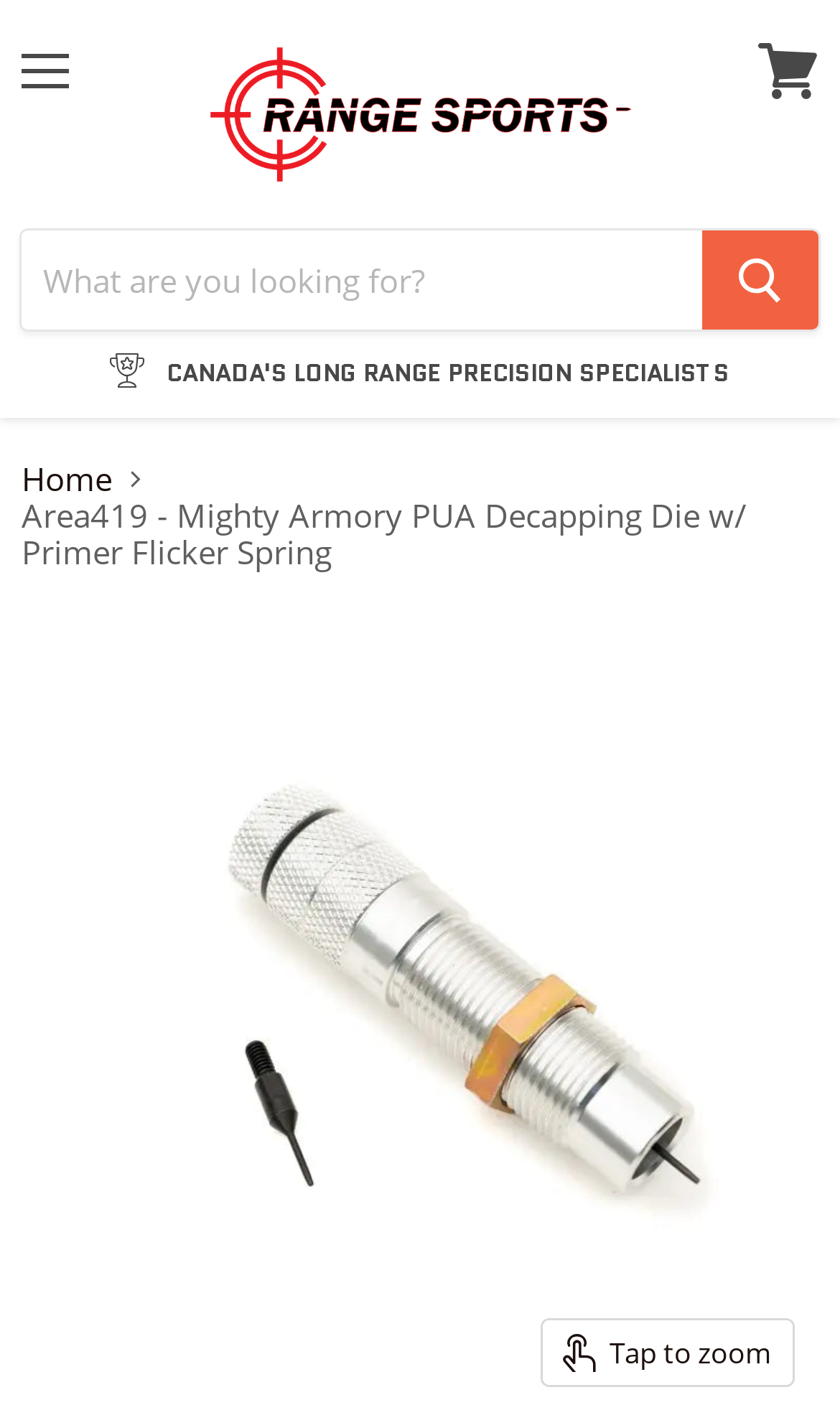Identify the bounding box of the UI element described as follows: "Tyrol Pickleball". Provide the coordinates as four float numbers in the range of 0 to 1 [left, top, right, bottom].

None